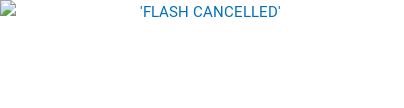Answer the following inquiry with a single word or phrase:
Who are the two FBI agents mentioned in the caption?

Marvin Gheesling and Lambert Anderson